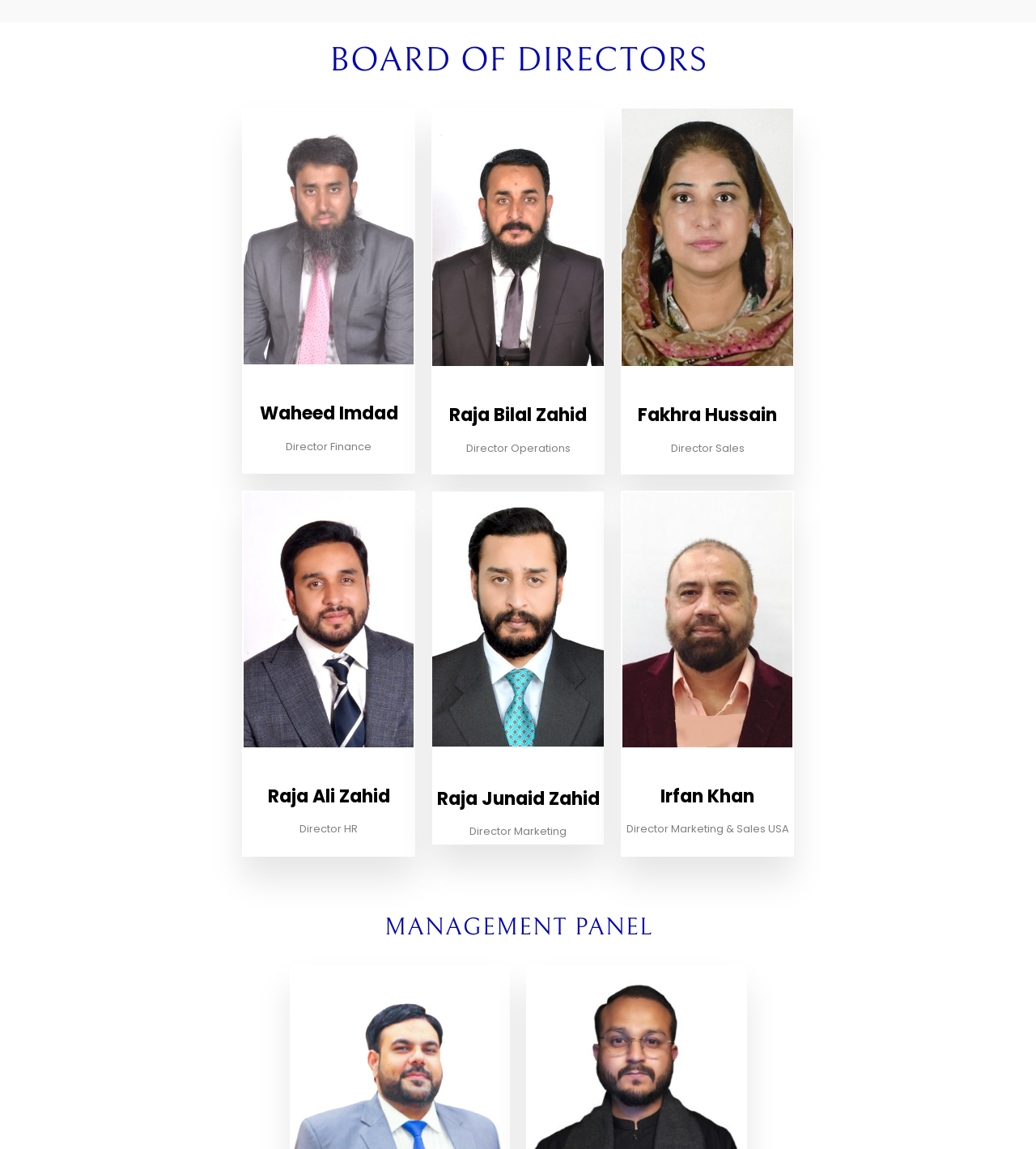Please determine the bounding box of the UI element that matches this description: Raja Bilal Zahid. The coordinates should be given as (top-left x, top-left y, bottom-right x, bottom-right y), with all values between 0 and 1.

[0.434, 0.35, 0.566, 0.372]